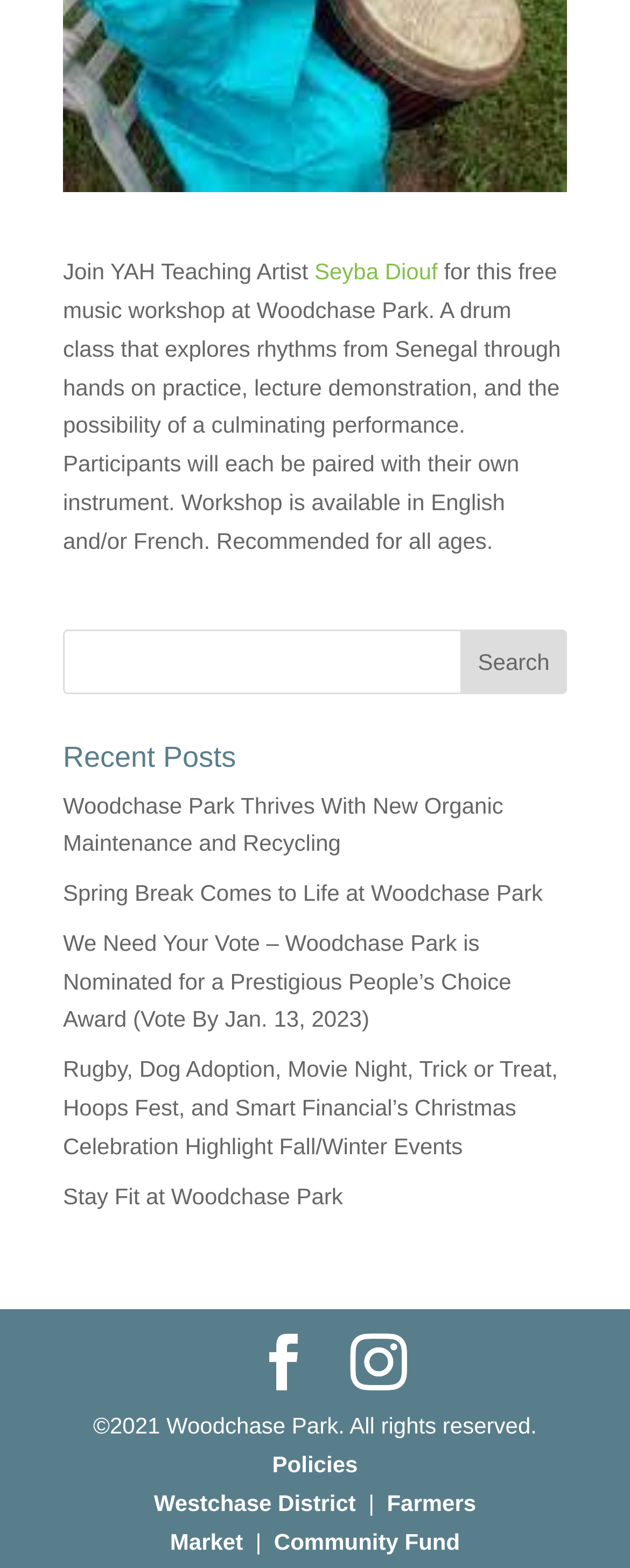Please determine the bounding box coordinates, formatted as (top-left x, top-left y, bottom-right x, bottom-right y), with all values as floating point numbers between 0 and 1. Identify the bounding box of the region described as: Stay Fit at Woodchase Park

[0.1, 0.754, 0.544, 0.771]